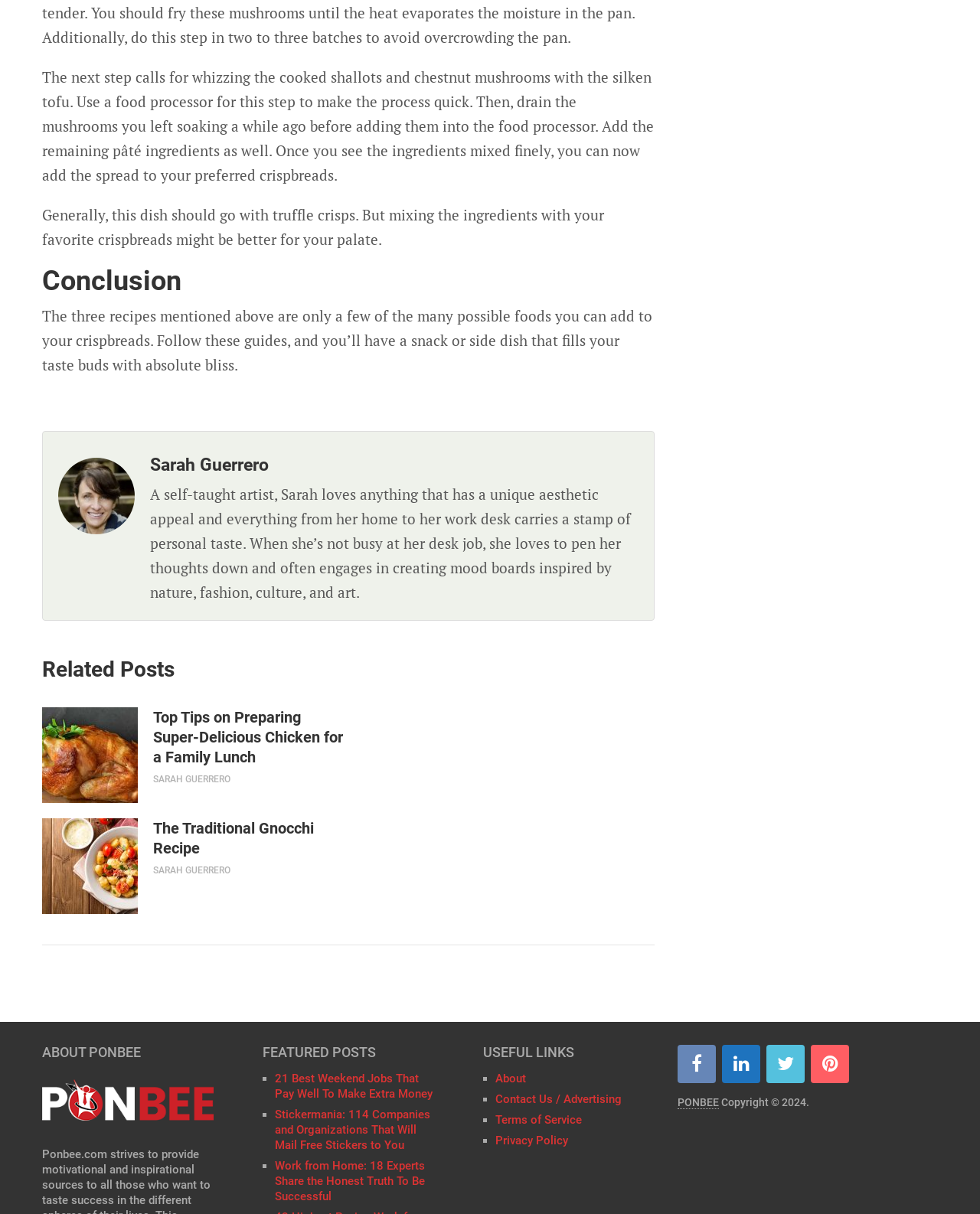Respond to the question with just a single word or phrase: 
What is the topic of the recipe described?

Crispbread